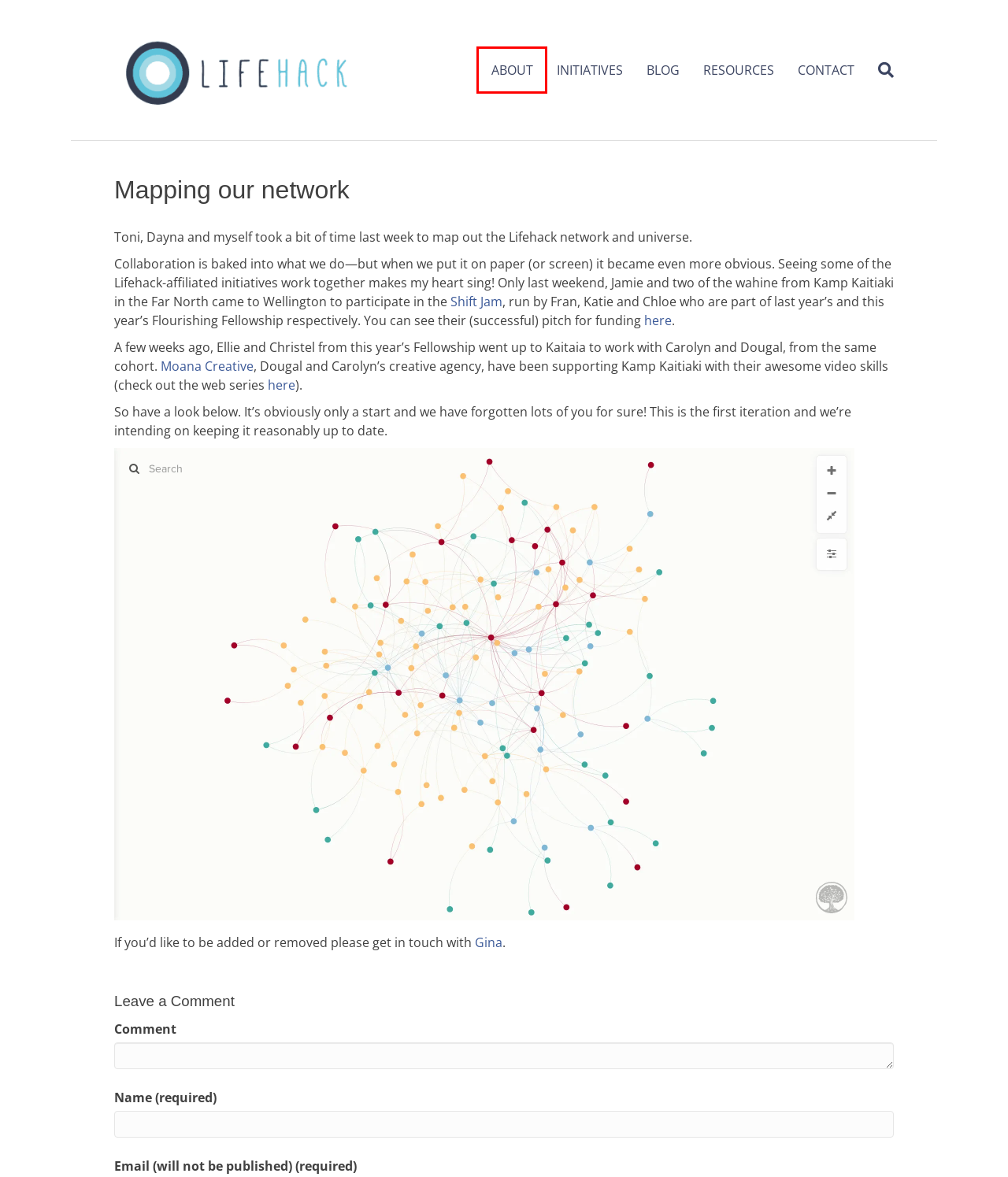You have a screenshot showing a webpage with a red bounding box around a UI element. Choose the webpage description that best matches the new page after clicking the highlighted element. Here are the options:
A. Wellbeing and Mental Health Support - Lifehack HQ
B. Lifehack Resources Archive - Lifehack HQ
C. Blog - Lifehack HQ
D. Initiatives - Lifehack HQ
E. Join the Lifehack Newsletter
F. Lifehack Home - Lifehack HQ
G. WordPress Security for High Performance Websites - MalCare
H. What is Lifehack?

H